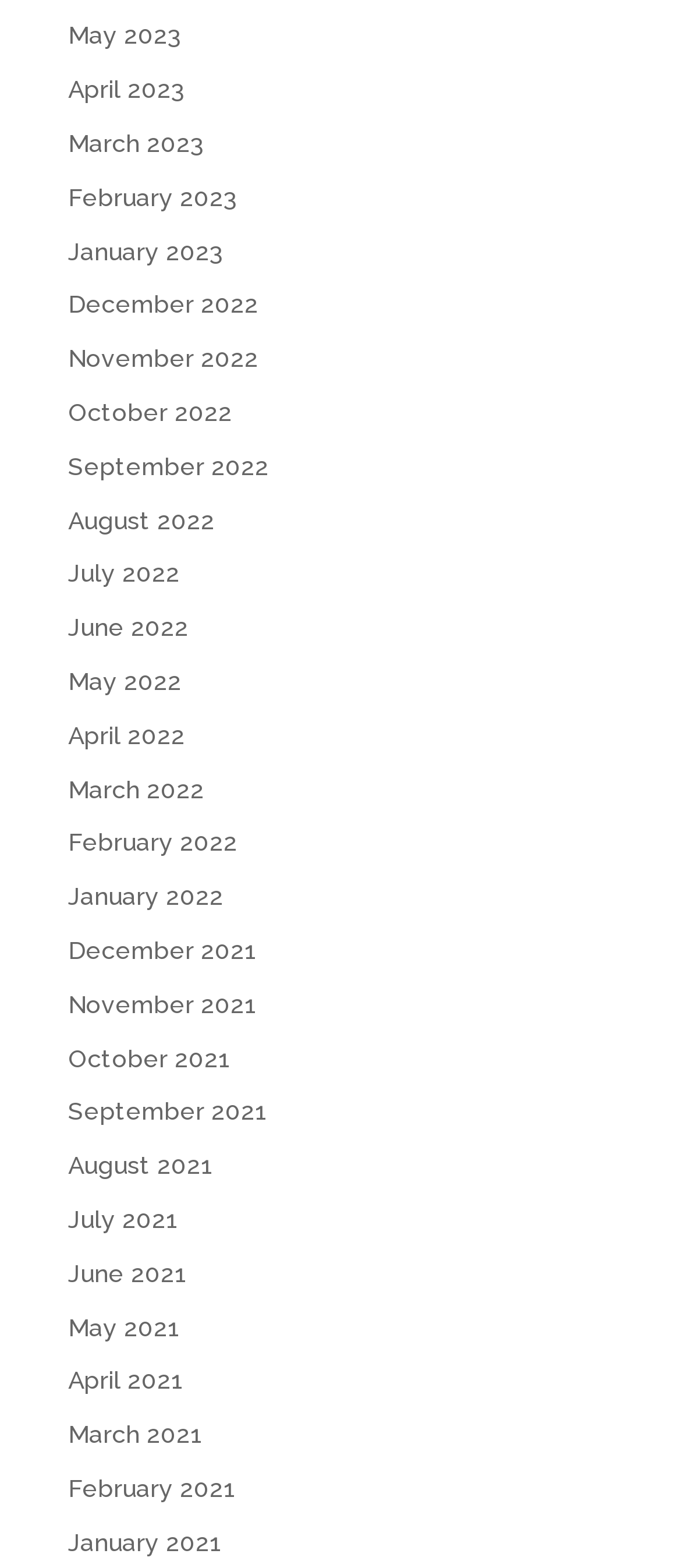Please locate the bounding box coordinates of the element's region that needs to be clicked to follow the instruction: "check January 2021". The bounding box coordinates should be provided as four float numbers between 0 and 1, i.e., [left, top, right, bottom].

[0.1, 0.974, 0.326, 0.992]